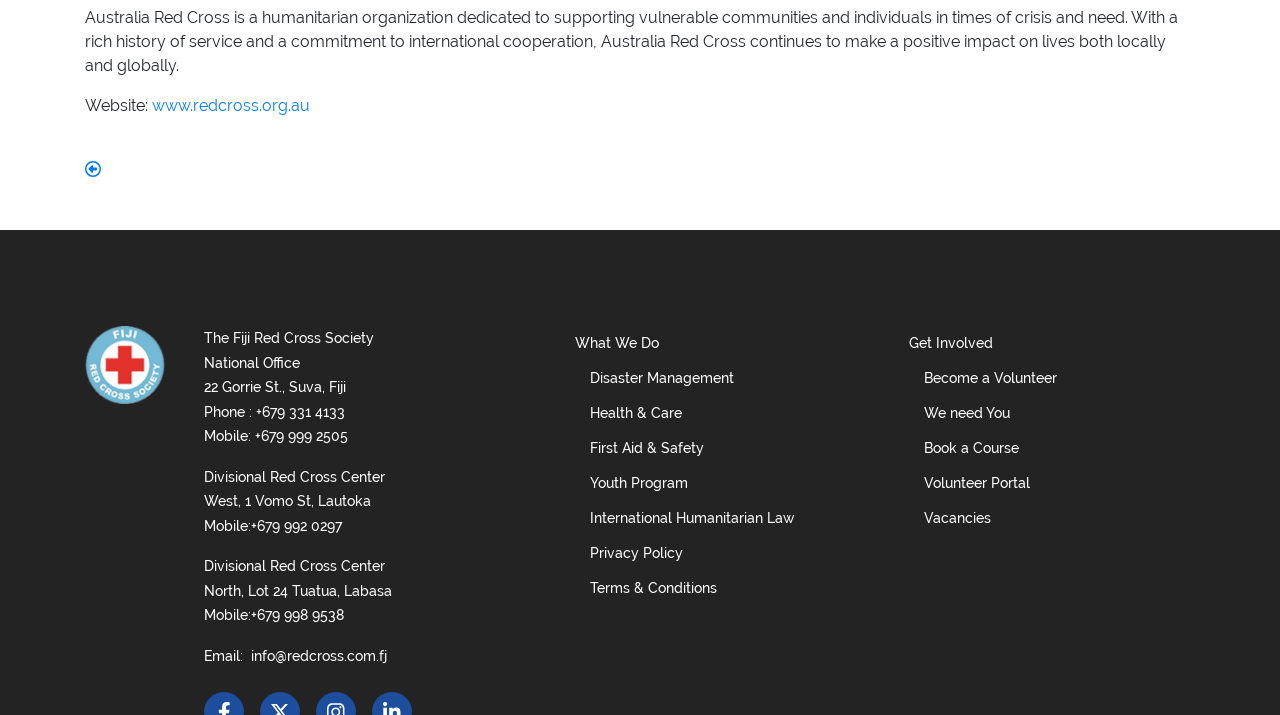Extract the bounding box coordinates of the UI element described by: "Disaster Management". The coordinates should include four float numbers ranging from 0 to 1, e.g., [left, top, right, bottom].

[0.461, 0.517, 0.573, 0.54]